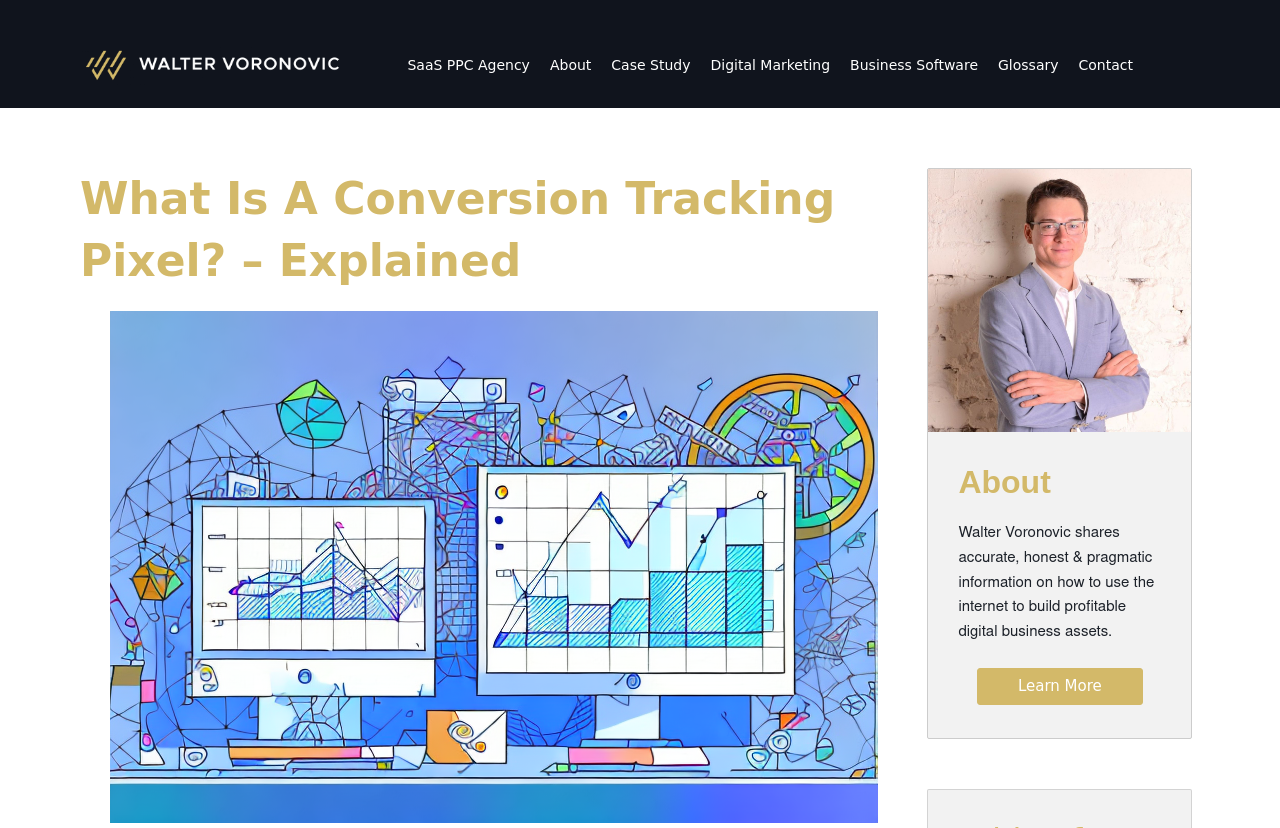What can you do on the 'Learn More' page? Based on the image, give a response in one word or a short phrase.

Unknown